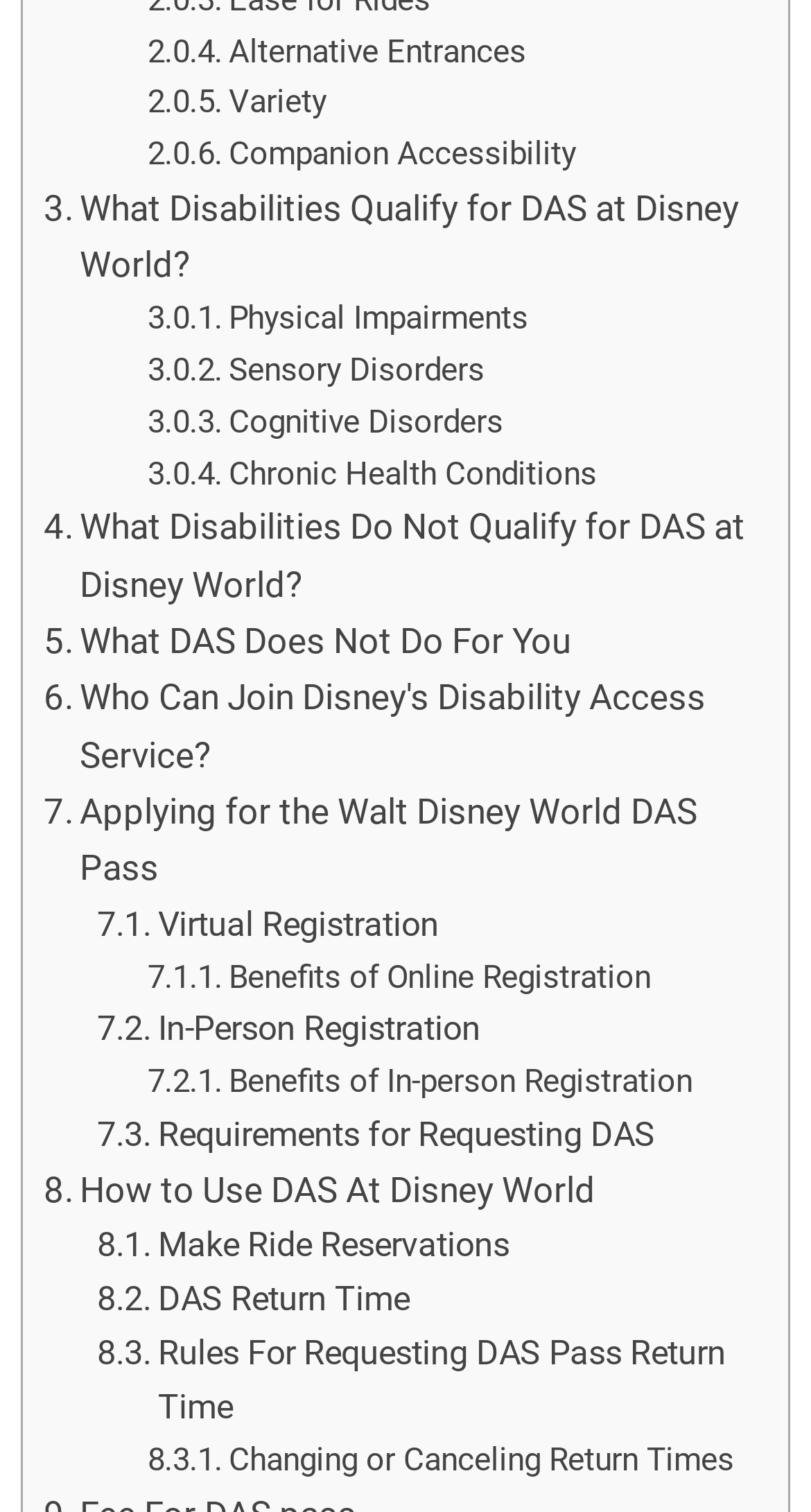Given the element description "Alternative Entrances" in the screenshot, predict the bounding box coordinates of that UI element.

[0.182, 0.018, 0.649, 0.051]